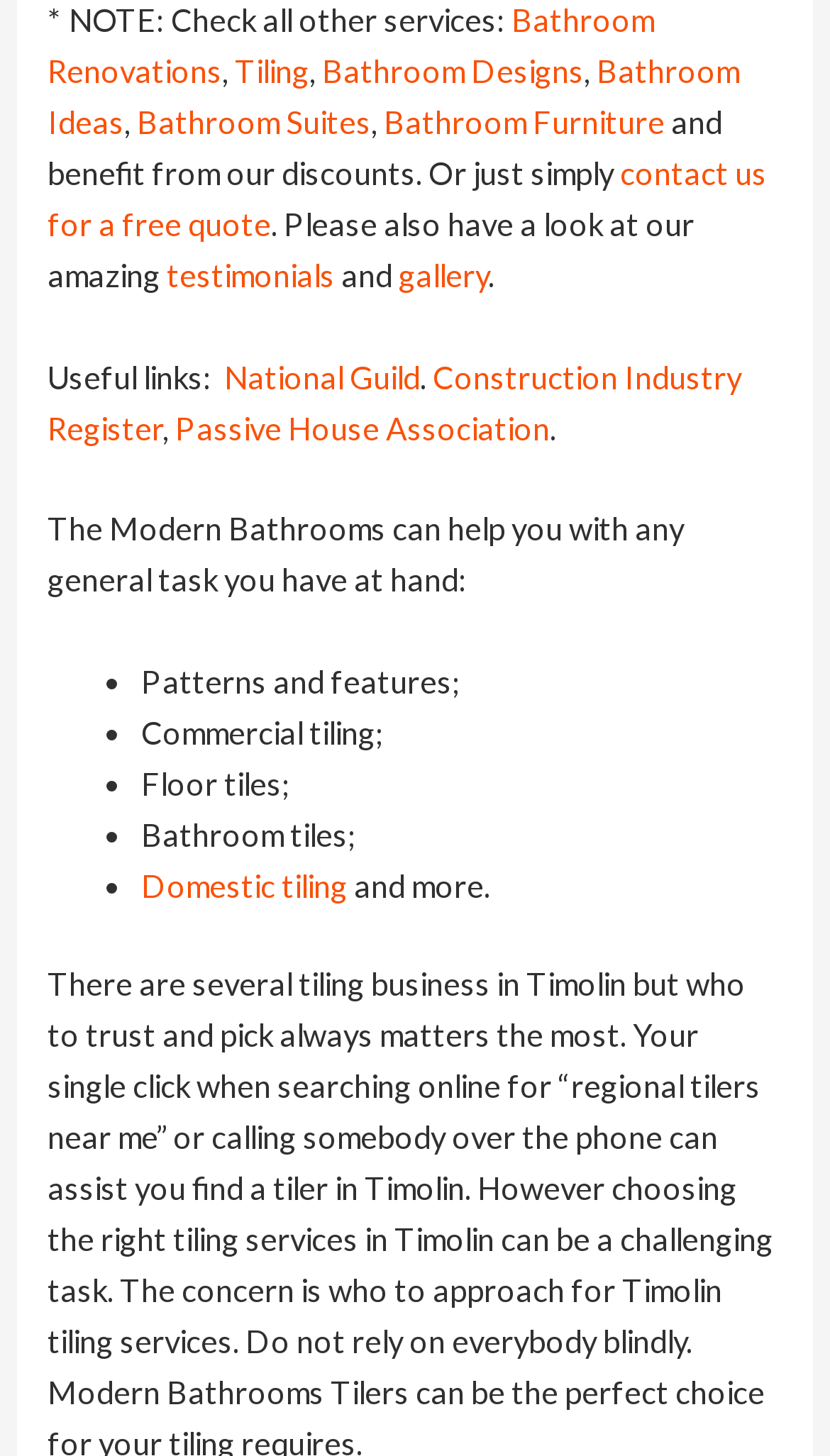Determine the bounding box coordinates of the clickable element necessary to fulfill the instruction: "Learn about Domestic tiling". Provide the coordinates as four float numbers within the 0 to 1 range, i.e., [left, top, right, bottom].

[0.17, 0.596, 0.419, 0.621]